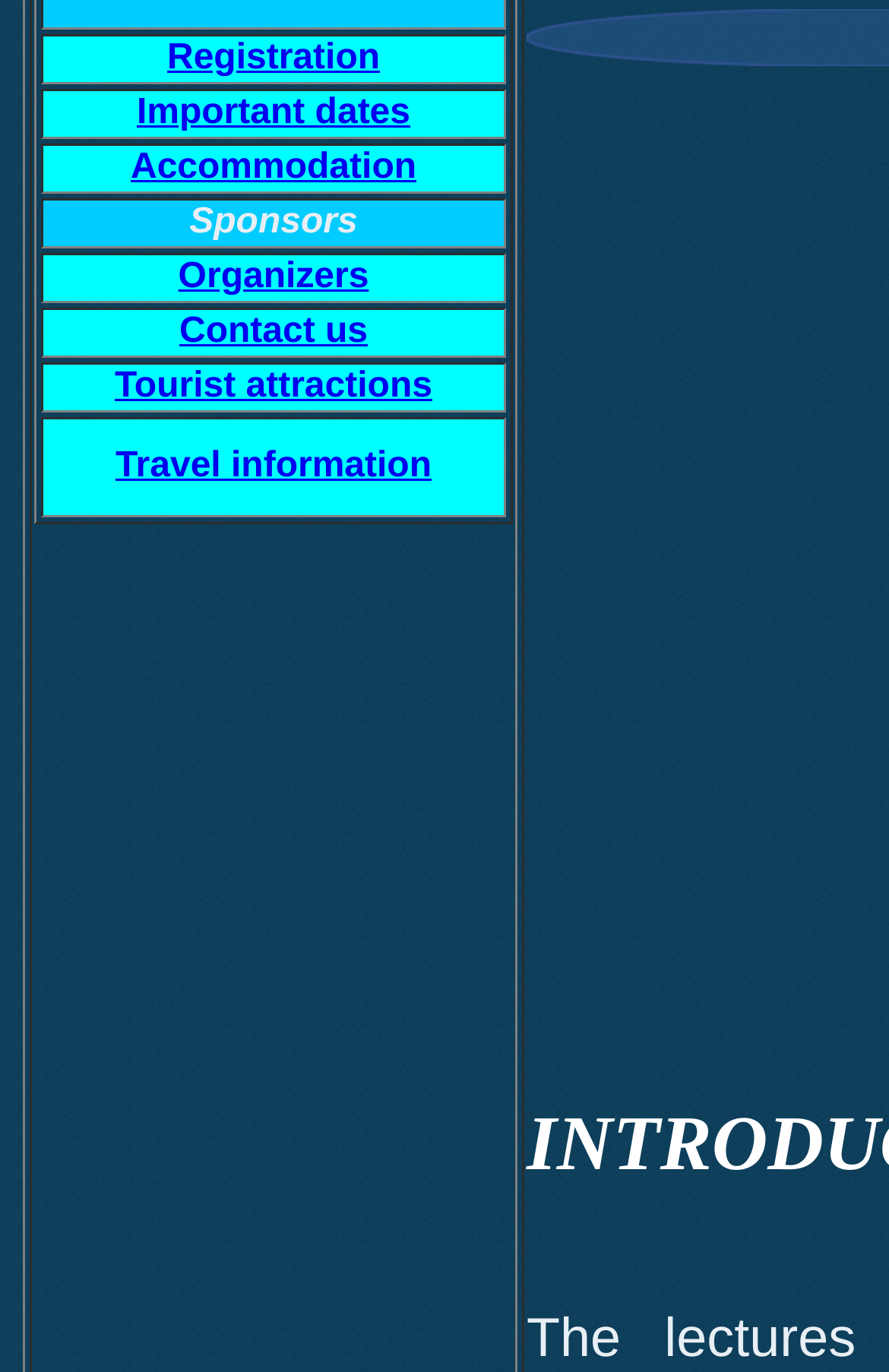Using the provided element description "Registration", determine the bounding box coordinates of the UI element.

[0.188, 0.028, 0.427, 0.056]